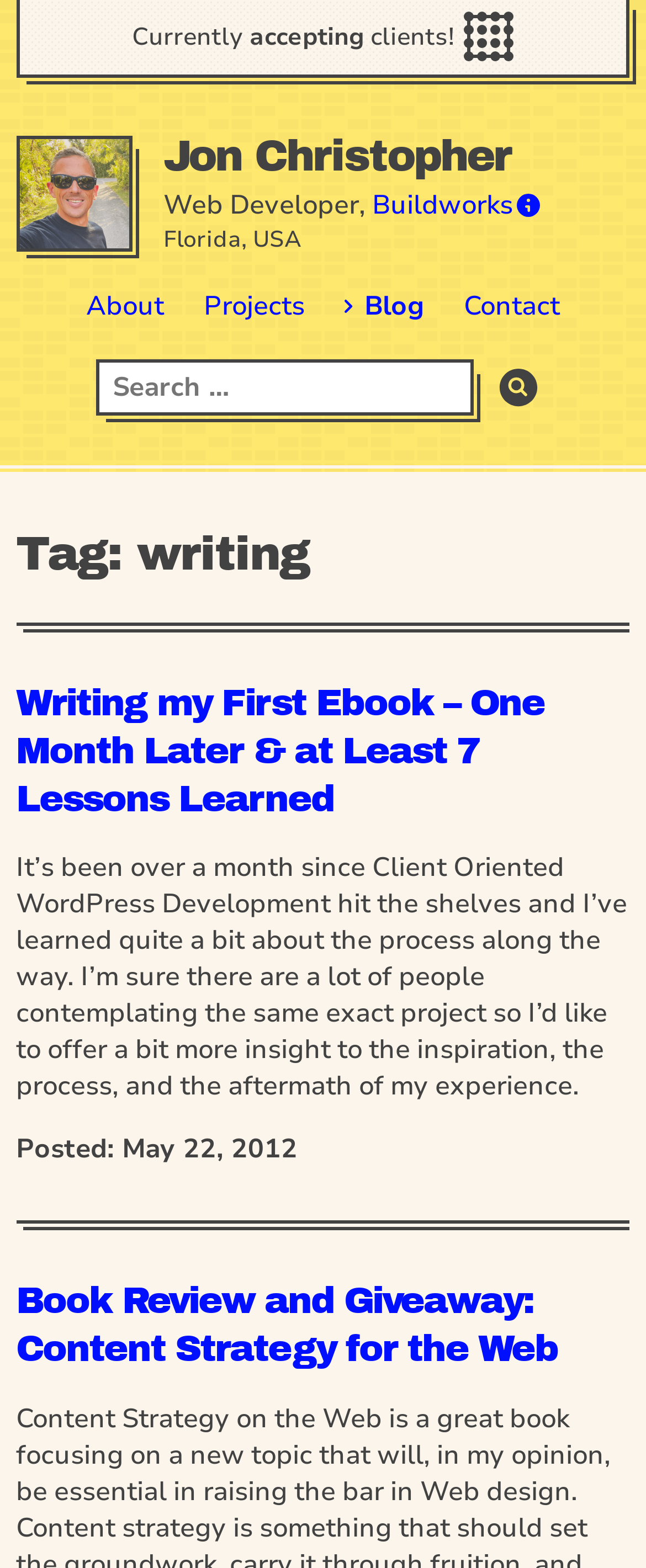Identify the bounding box for the described UI element. Provide the coordinates in (top-left x, top-left y, bottom-right x, bottom-right y) format with values ranging from 0 to 1: alt="Photo of Jon Christopher"

[0.03, 0.088, 0.199, 0.158]